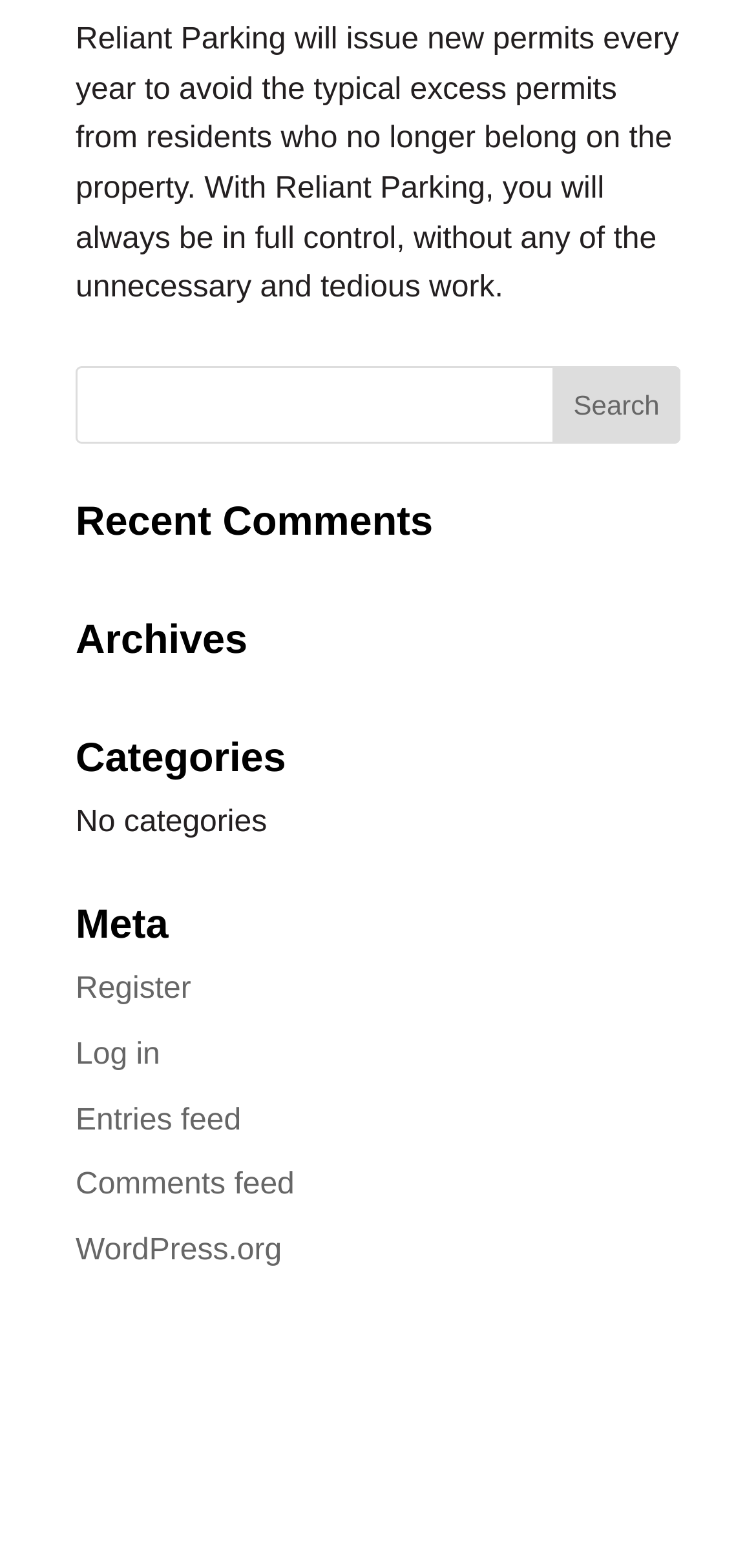Given the element description, predict the bounding box coordinates in the format (top-left x, top-left y, bottom-right x, bottom-right y). Make sure all values are between 0 and 1. Here is the element description: Log in

[0.1, 0.662, 0.212, 0.683]